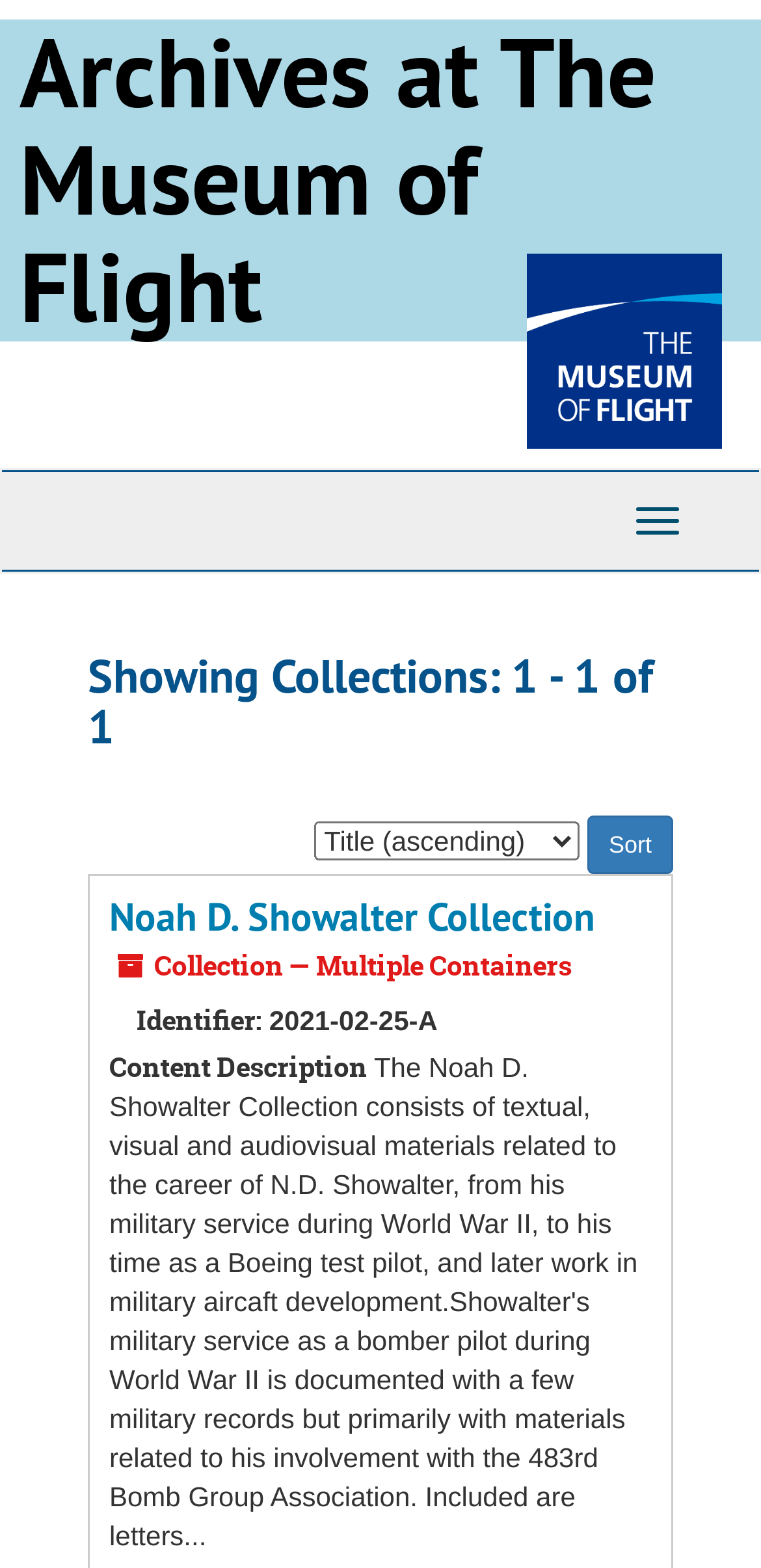What is the purpose of the sort button?
Using the image as a reference, give an elaborate response to the question.

The question can be answered by looking at the button element that says 'Sort' and the adjacent combobox element that says 'Sort by:', which indicates that the sort button is used to sort the collections.